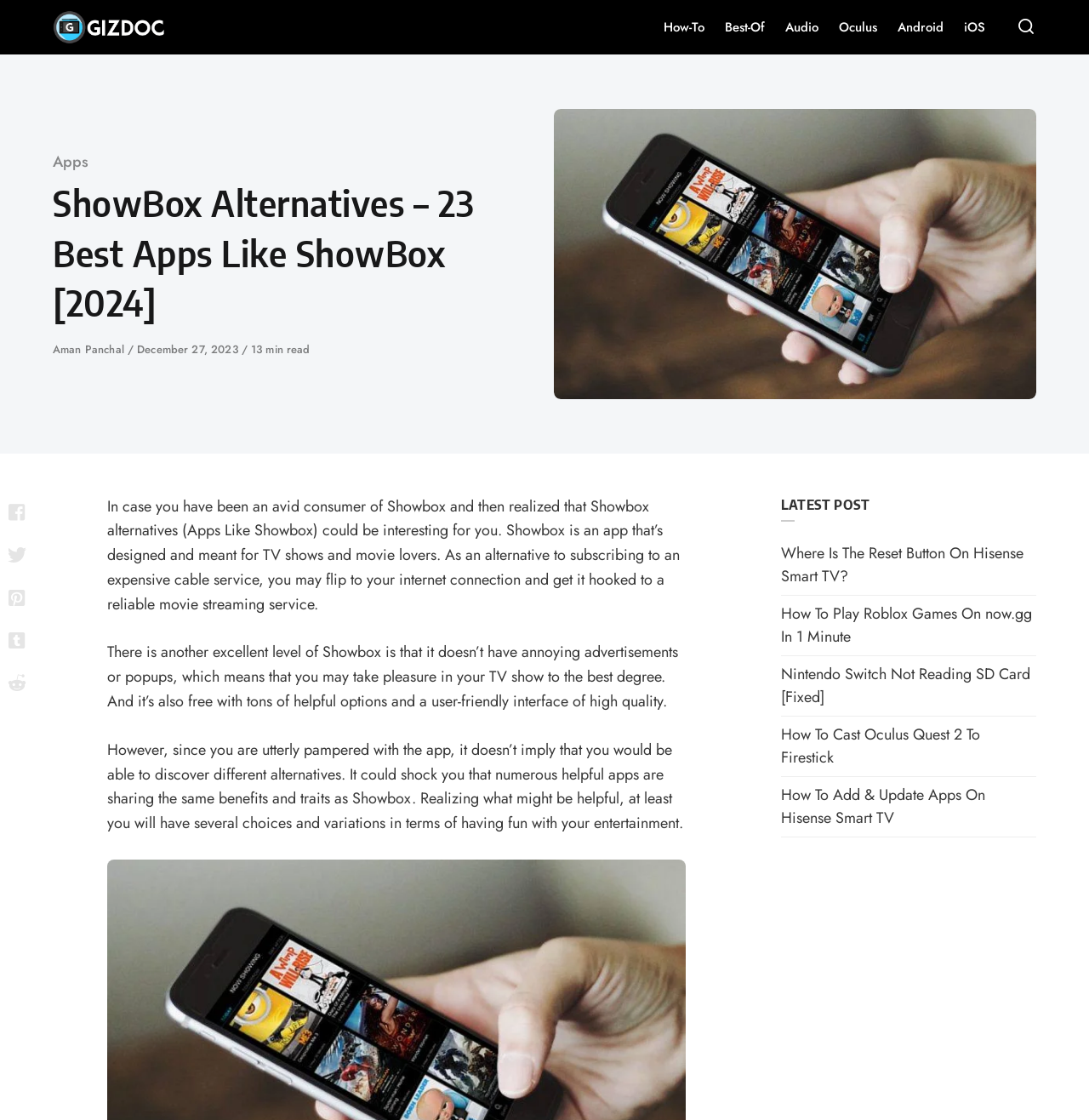Can you determine the main header of this webpage?

ShowBox Alternatives – 23 Best Apps Like ShowBox [2024]